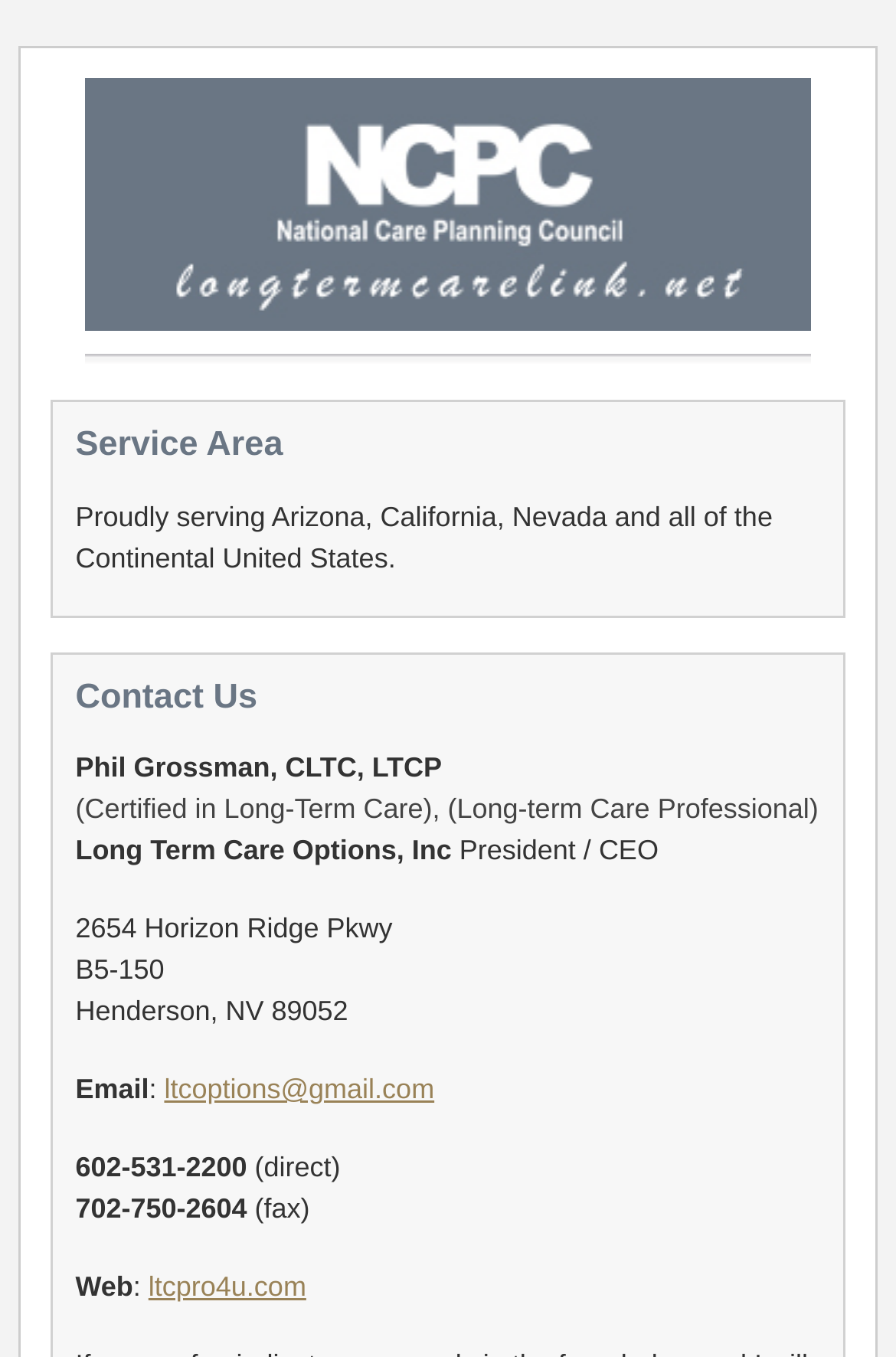Answer the question in one word or a short phrase:
What is the fax number of Phil Grossman?

702-750-2604